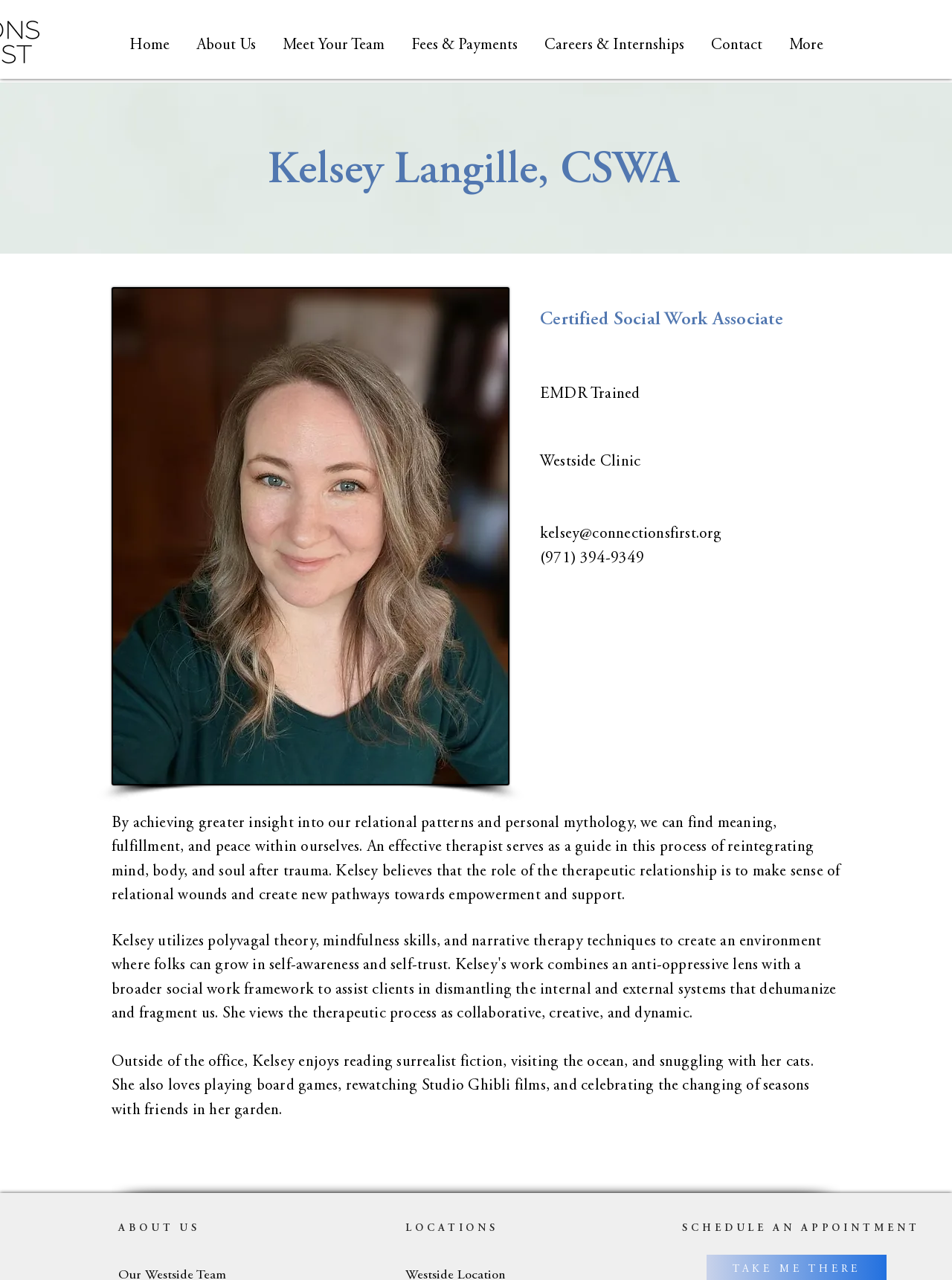What are the therapist's hobbies?
Based on the image, give a one-word or short phrase answer.

Reading, visiting the ocean, snuggling with cats